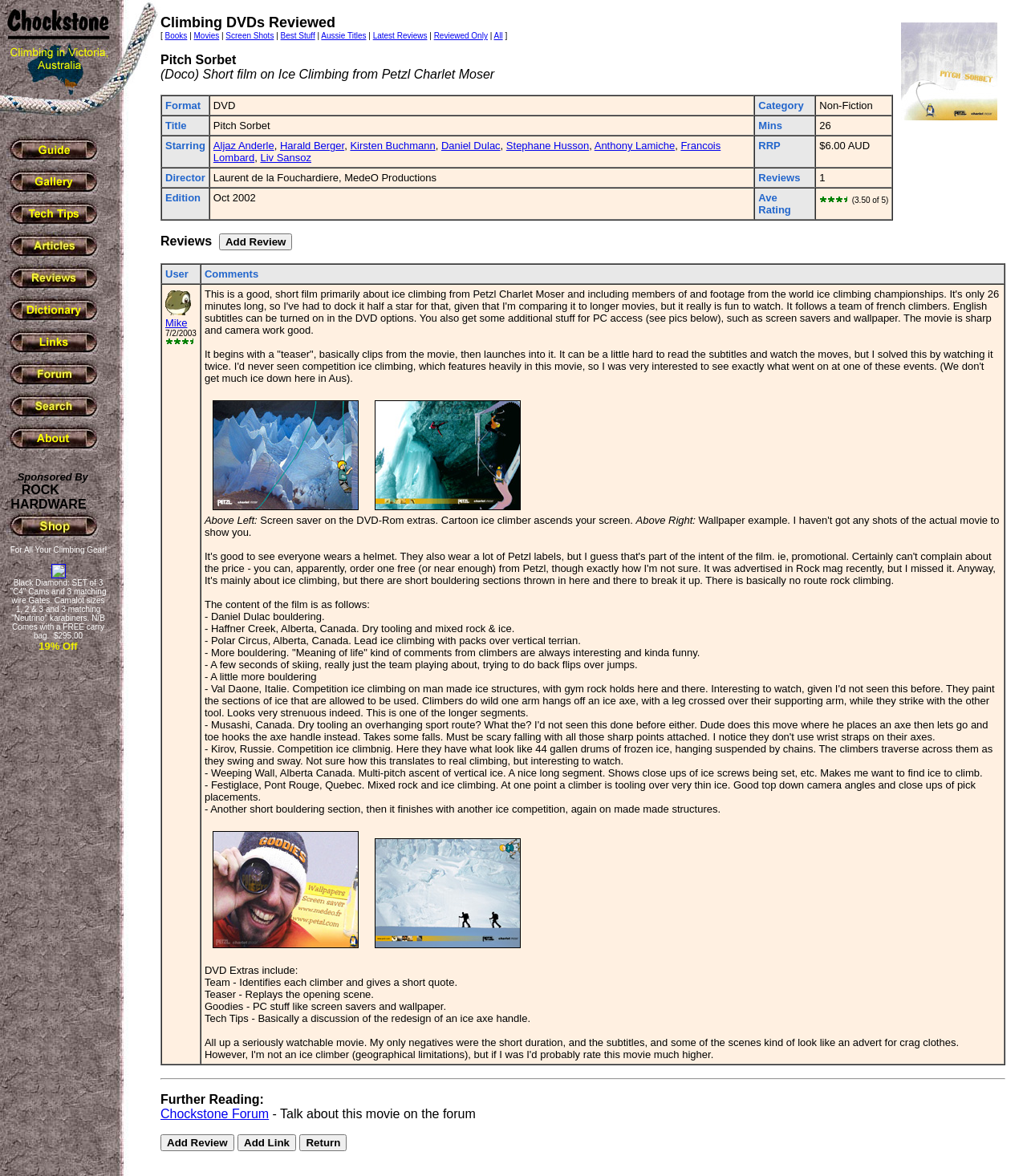How many categories are listed in the top navigation menu?
Answer with a single word or phrase, using the screenshot for reference.

10